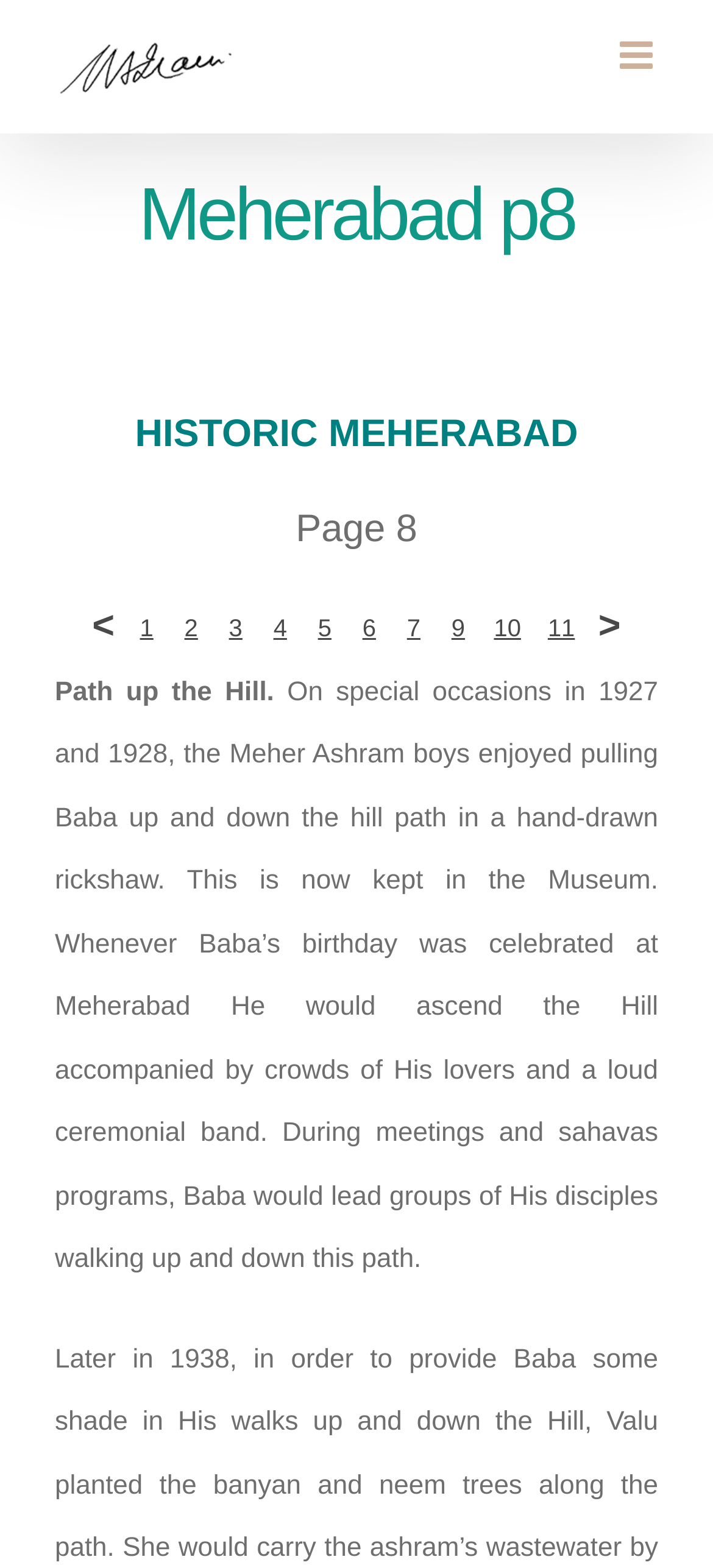Give a short answer to this question using one word or a phrase:
What is the current page number?

8